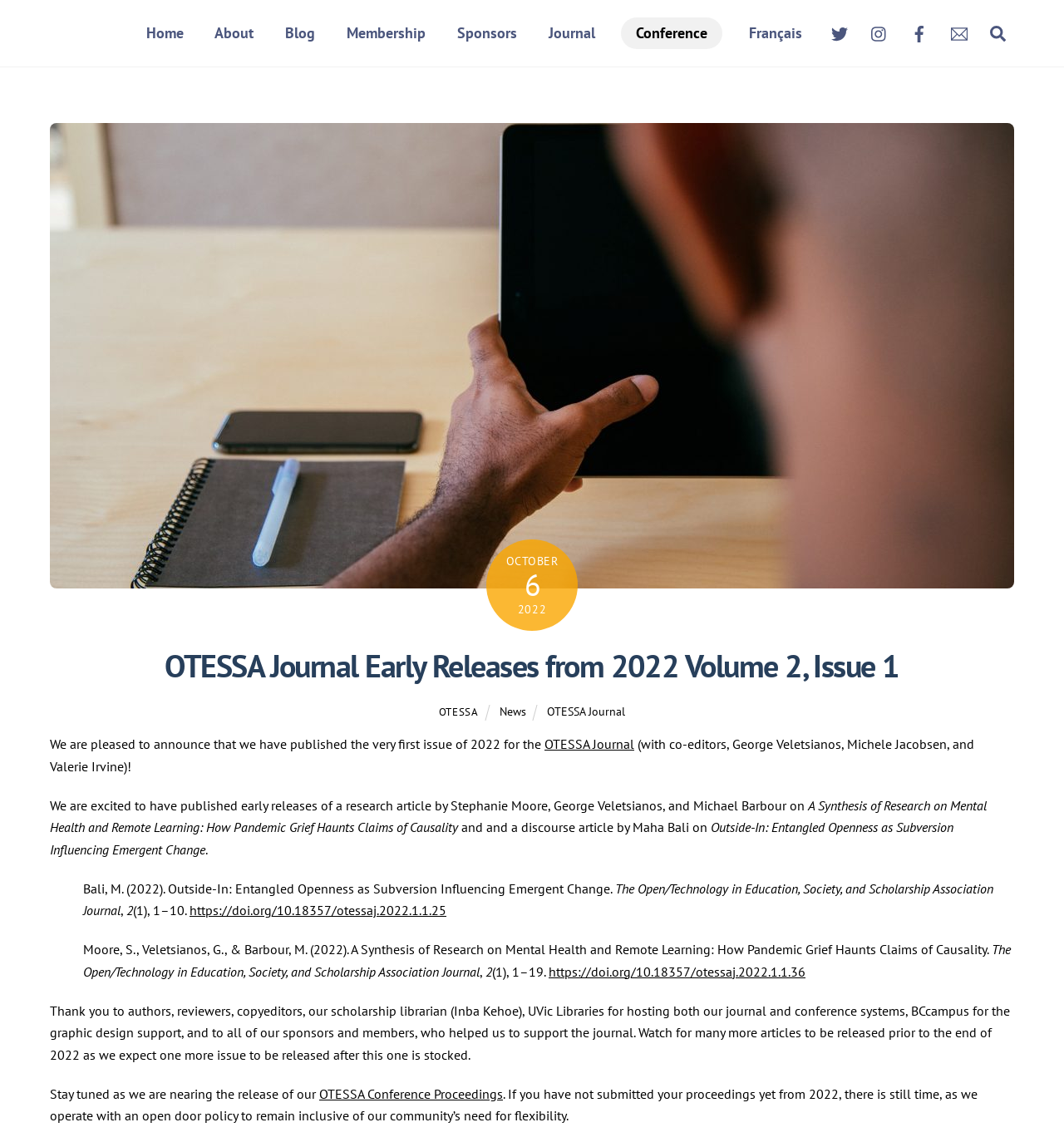Provide the bounding box coordinates for the area that should be clicked to complete the instruction: "Print the page".

None